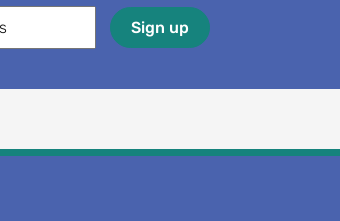Please provide a one-word or phrase answer to the question: 
What is the purpose of the textbox?

capturing input for newsletter sign-up